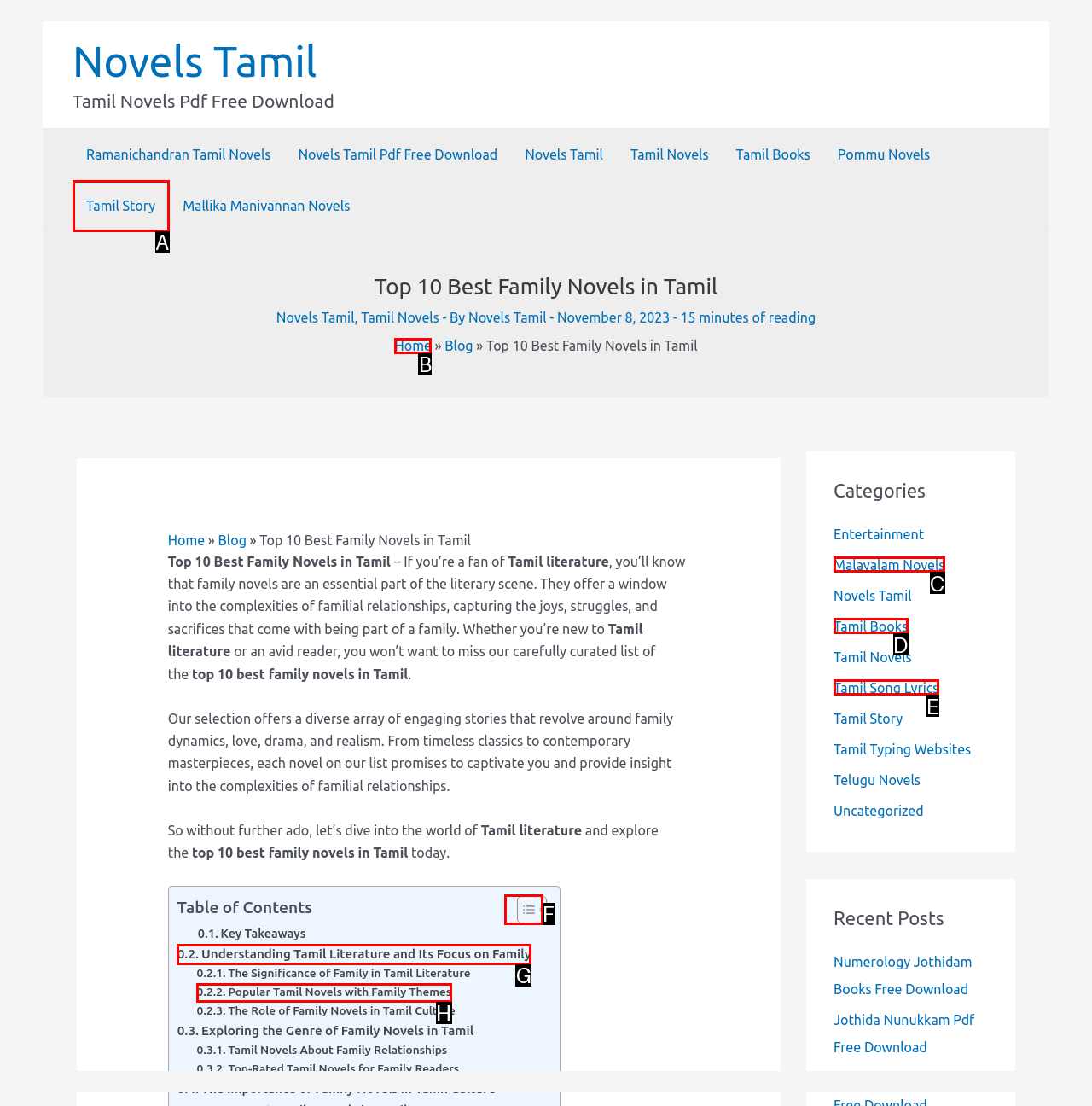Choose the HTML element that should be clicked to achieve this task: Learn more about Presence Plans
Respond with the letter of the correct choice.

None